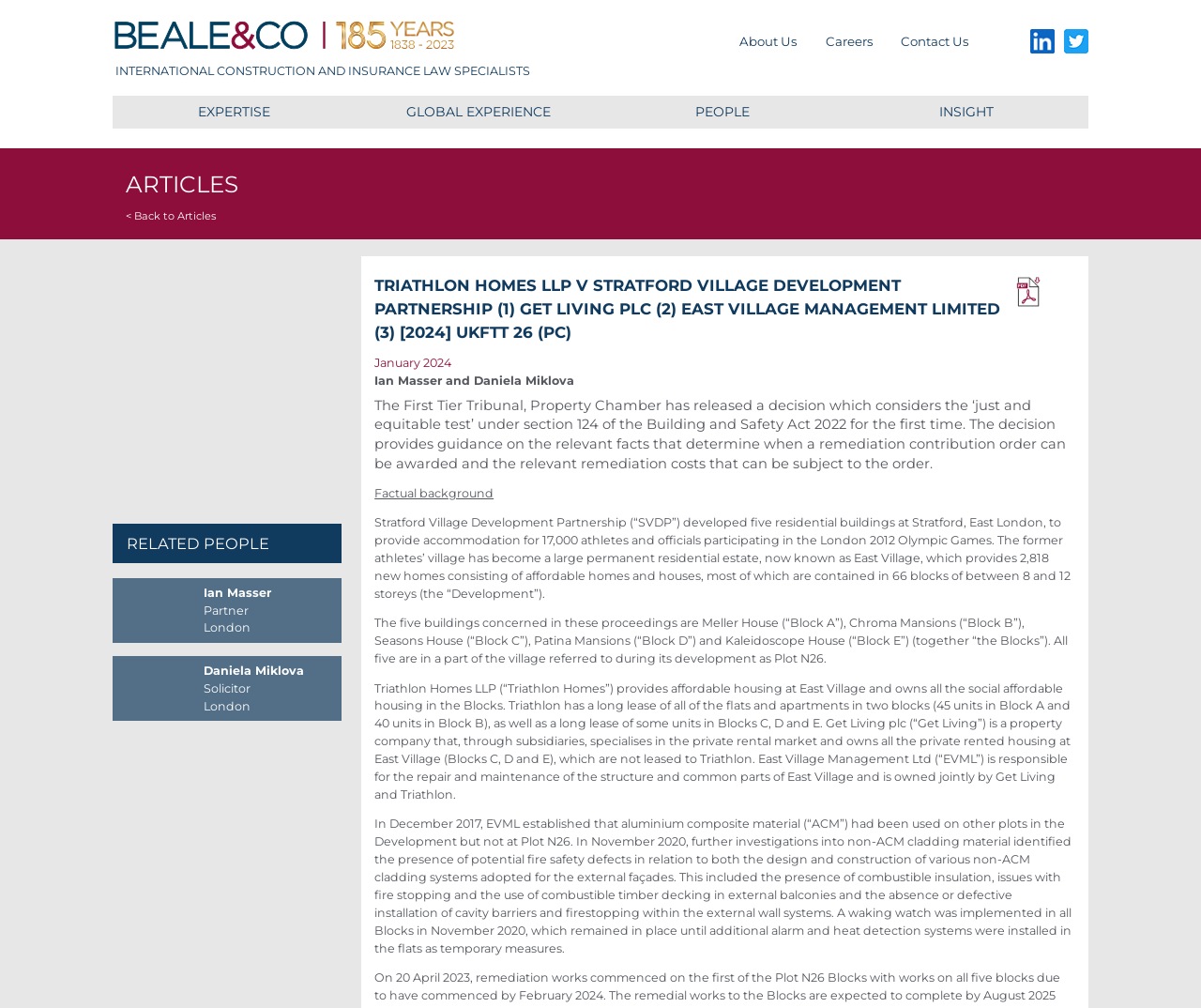Please answer the following question using a single word or phrase: 
Who are the authors of the article?

Ian Masser and Daniela Miklova